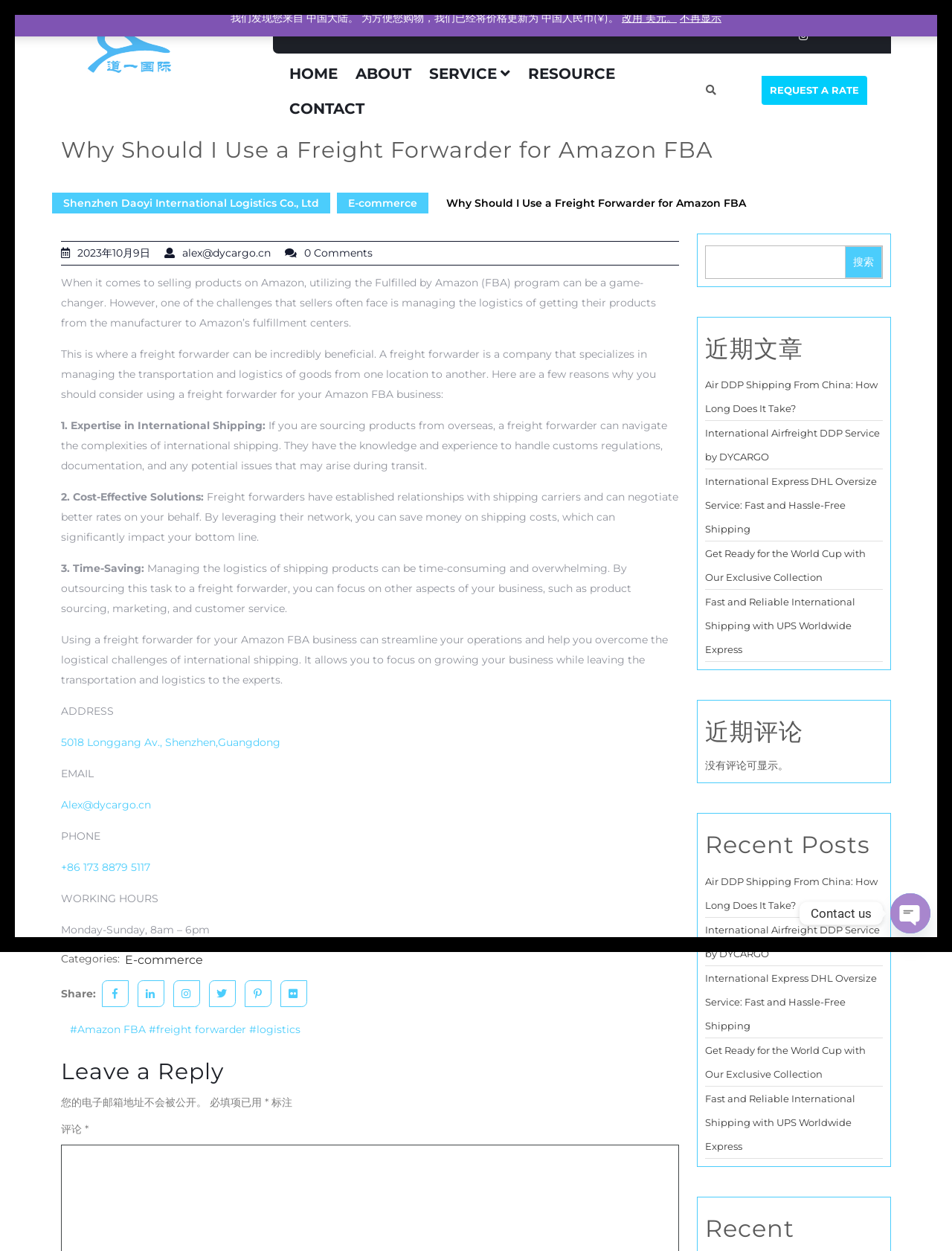How many reasons are given in the article for using a freight forwarder for Amazon FBA?
Refer to the image and provide a one-word or short phrase answer.

3